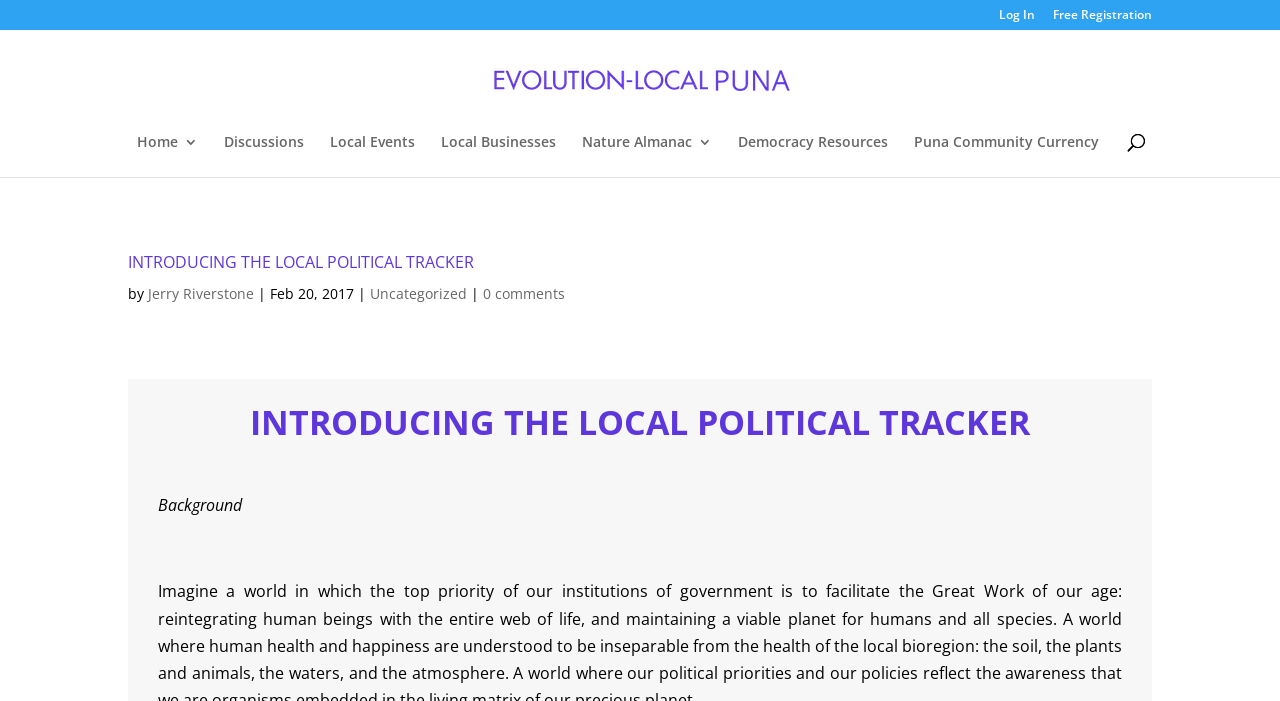Answer with a single word or phrase: 
What is the date of the article?

Feb 20, 2017